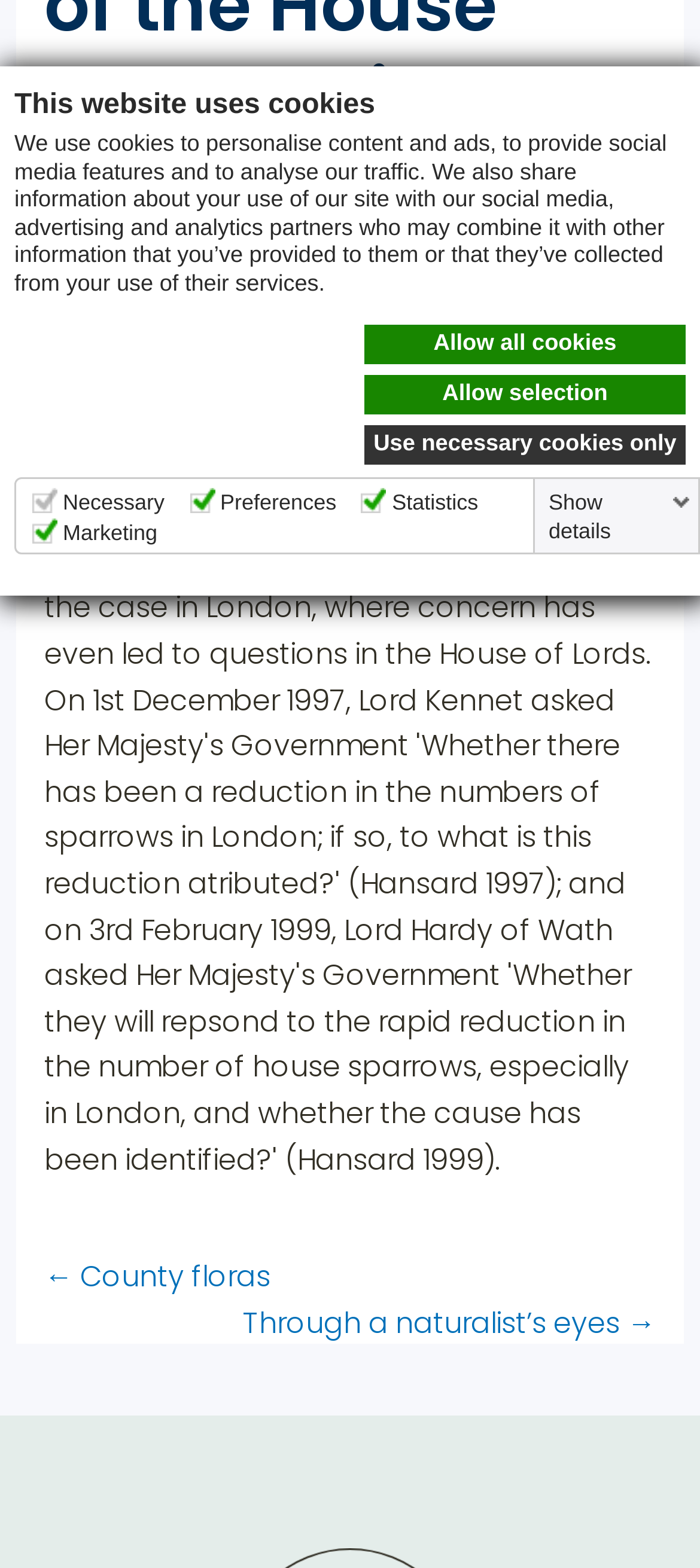Extract the bounding box coordinates for the UI element described as: "aria-label="Open menu"".

None